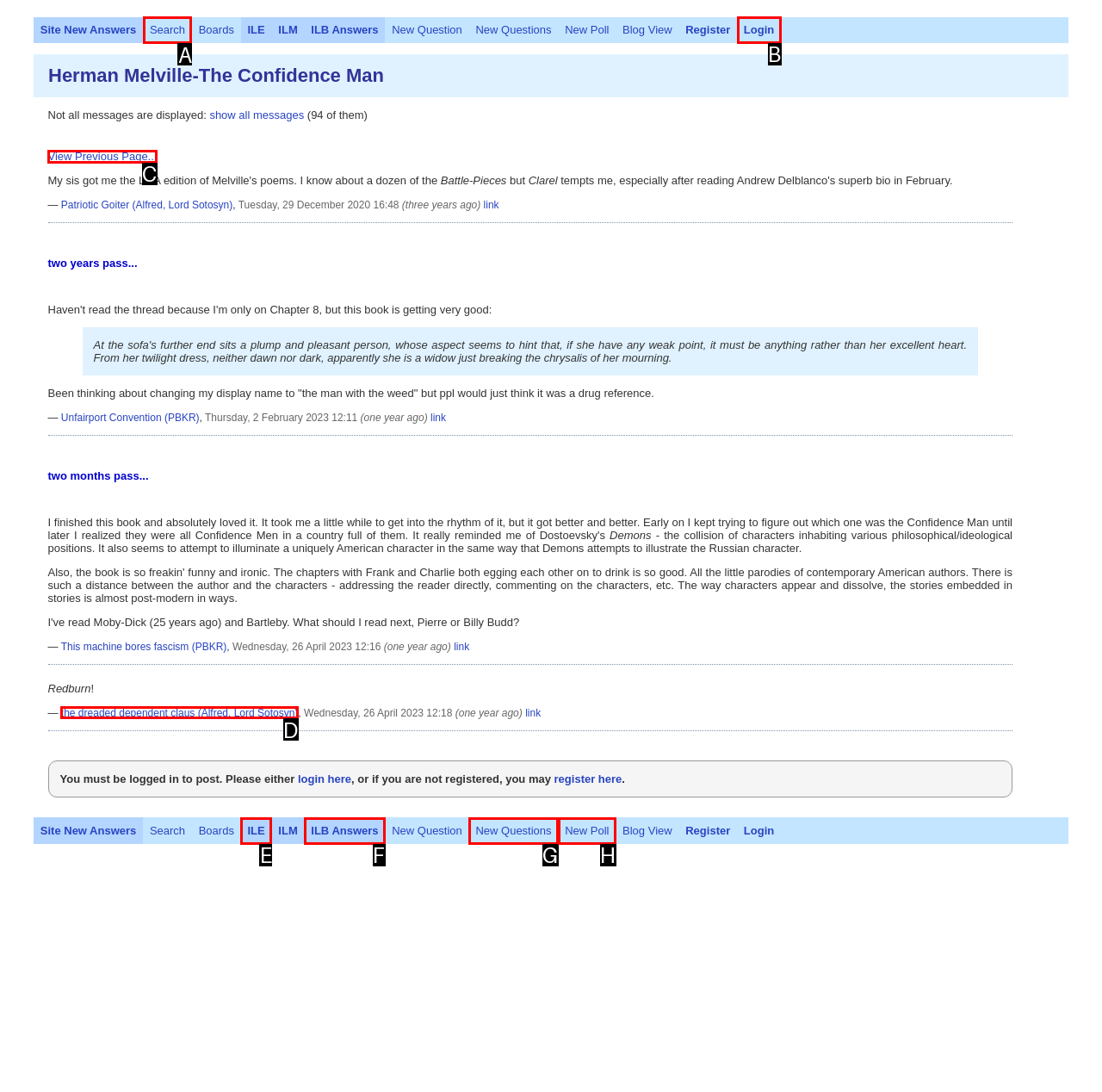Select the HTML element that should be clicked to accomplish the task: Search Reply with the corresponding letter of the option.

A